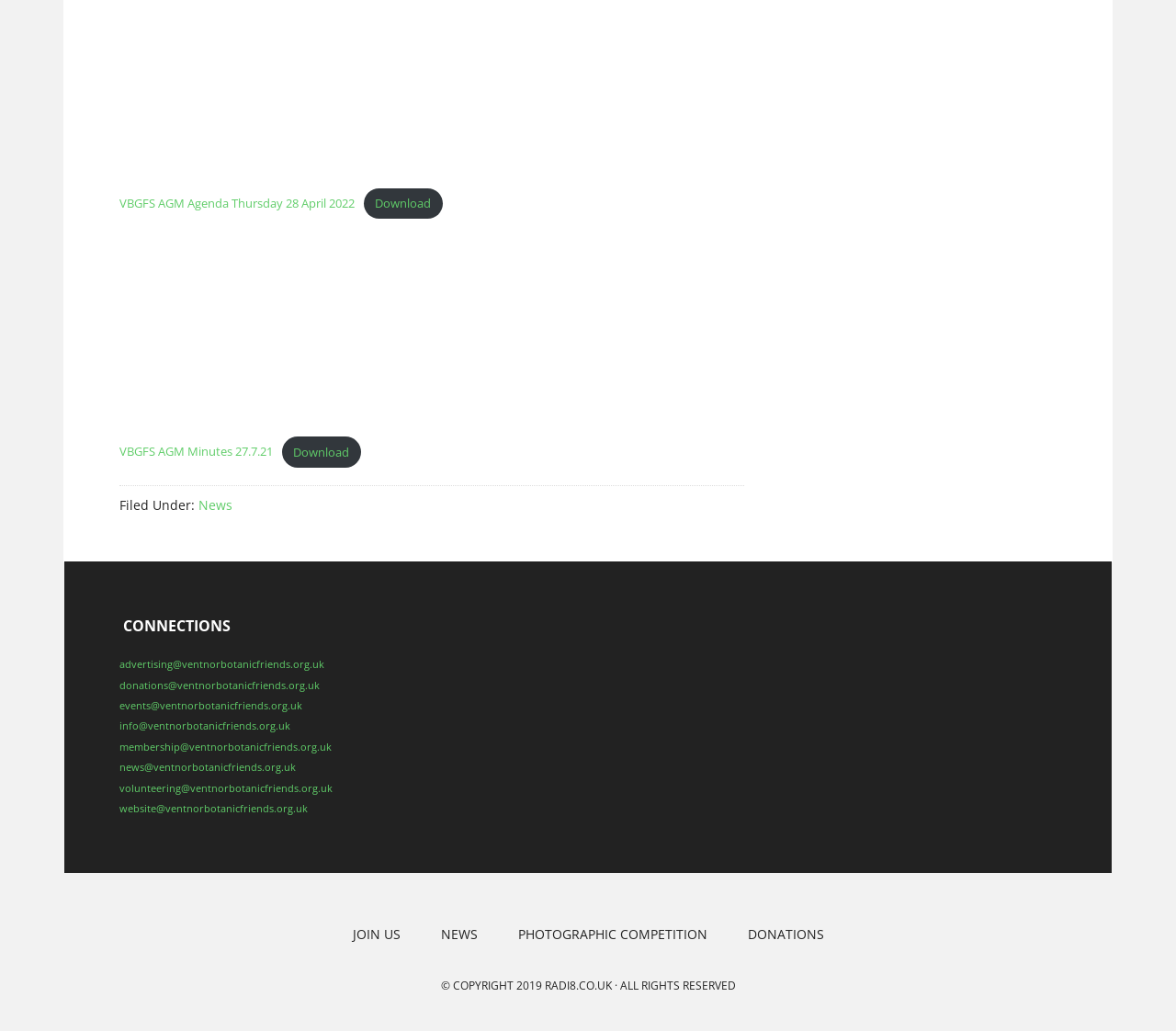Pinpoint the bounding box coordinates of the clickable element to carry out the following instruction: "Contact for advertising."

[0.102, 0.637, 0.276, 0.651]